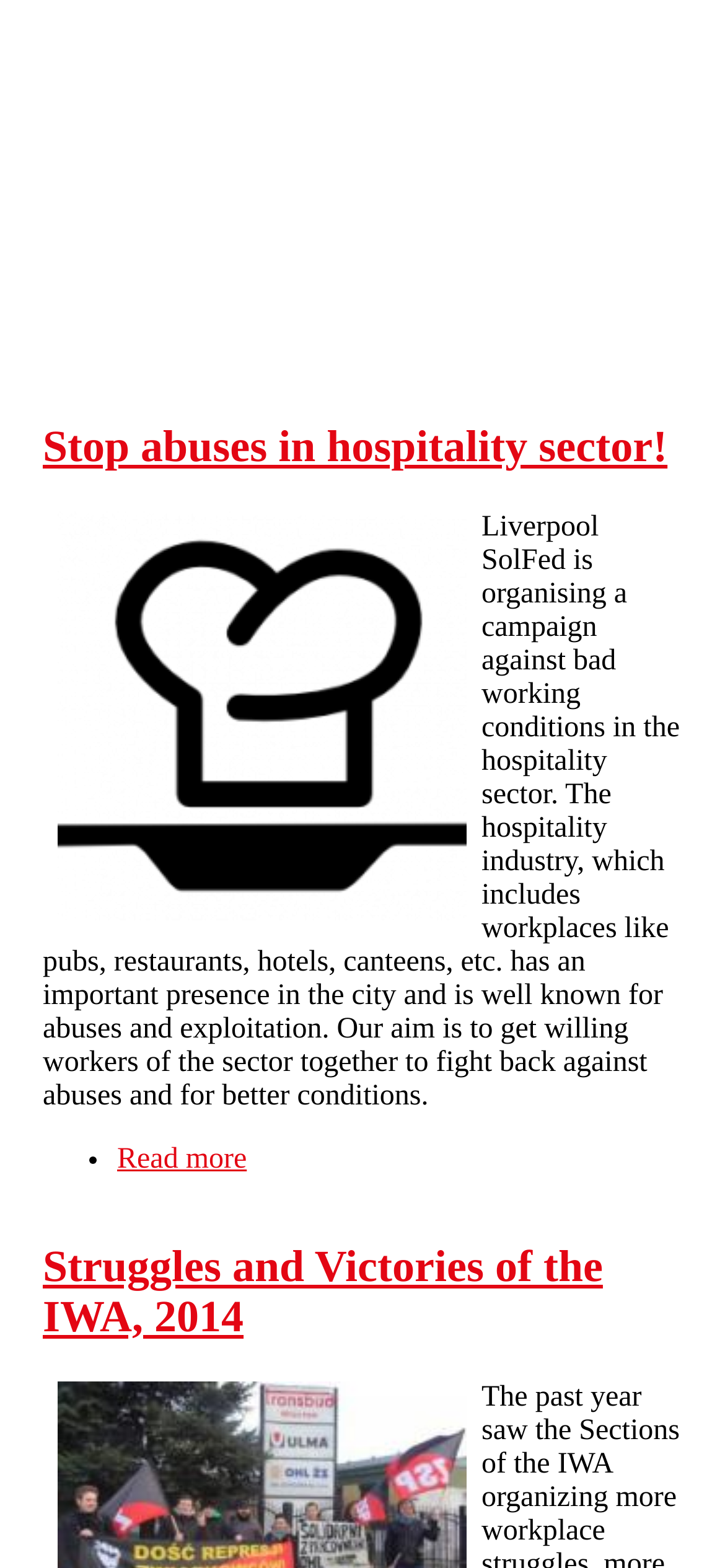Respond to the question below with a single word or phrase: What is the topic of the first article?

hospitality sector